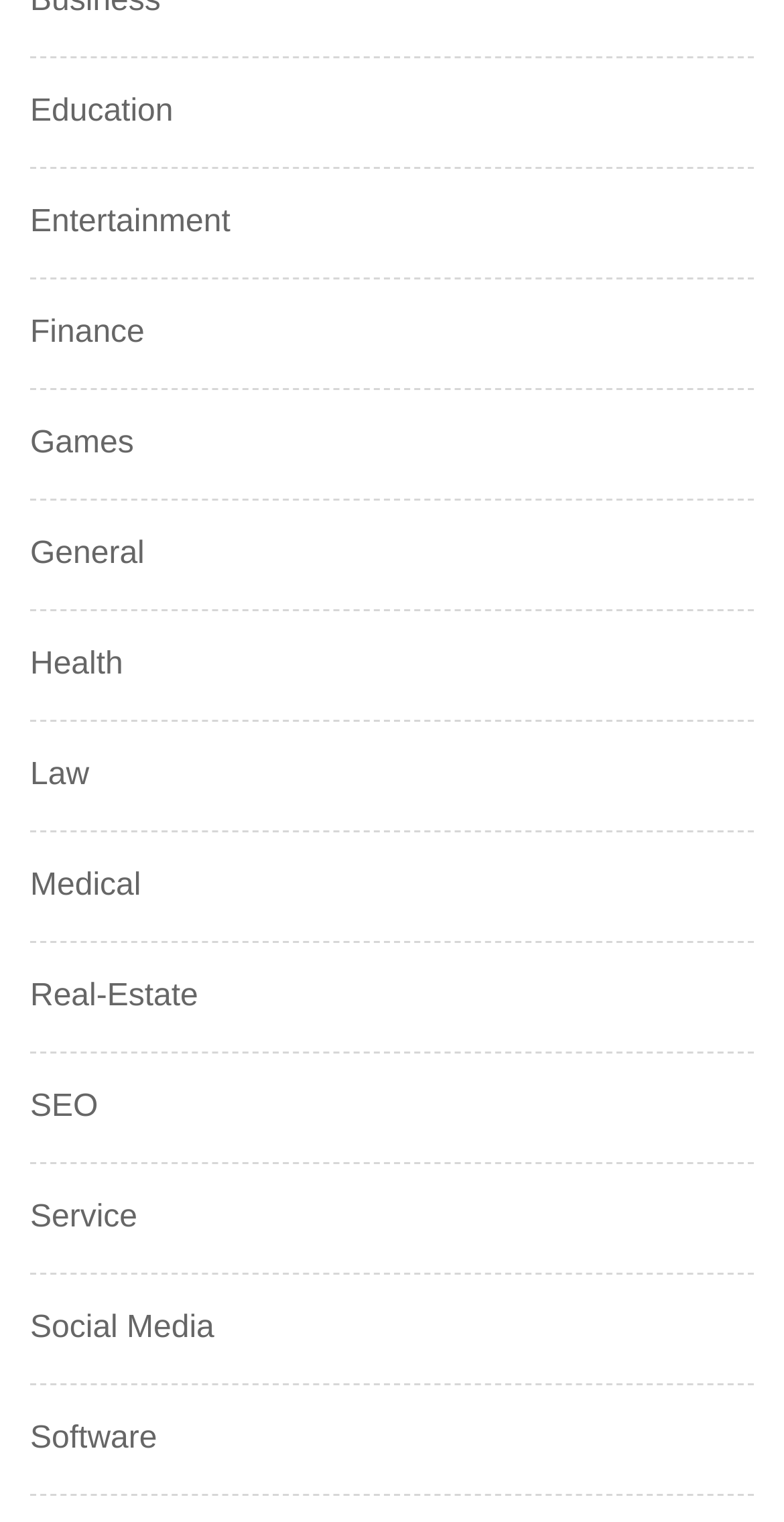Please give the bounding box coordinates of the area that should be clicked to fulfill the following instruction: "View the image 'rio'". The coordinates should be in the format of four float numbers from 0 to 1, i.e., [left, top, right, bottom].

None